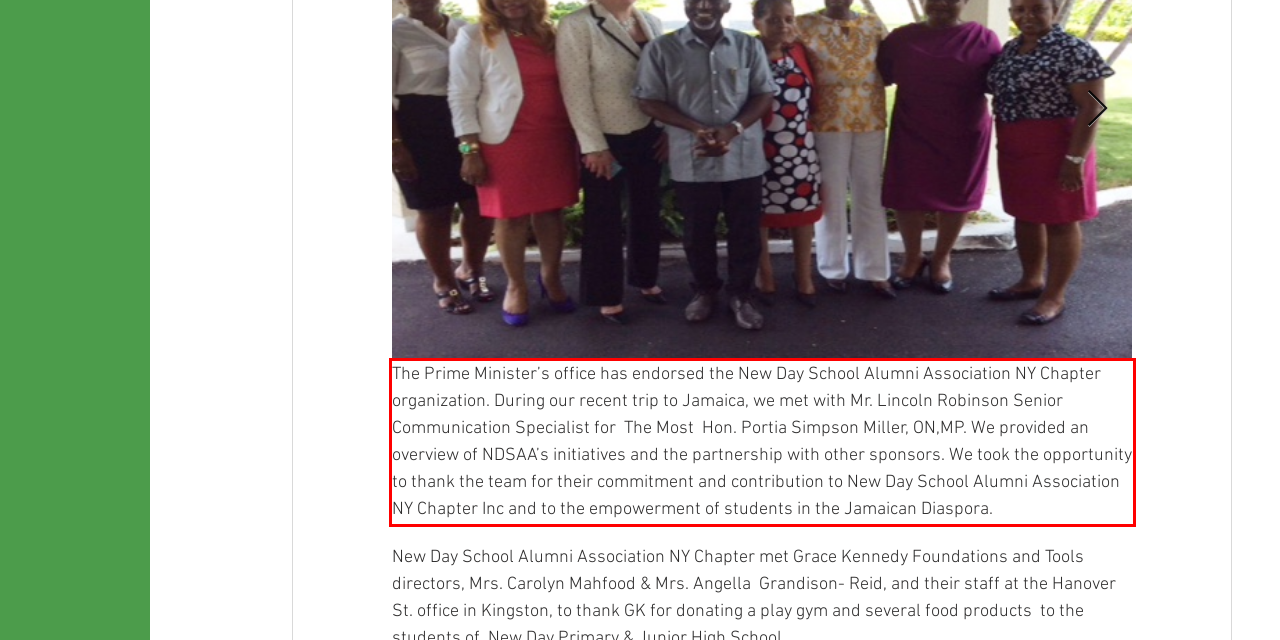Analyze the red bounding box in the provided webpage screenshot and generate the text content contained within.

The Prime Minister’s office has endorsed the New Day School Alumni Association NY Chapter organization. During our recent trip to Jamaica, we met with Mr. Lincoln Robinson Senior Communication Specialist for The Most Hon. Portia Simpson Miller, ON,MP. We provided an overview of NDSAA’s initiatives and the partnership with other sponsors. We took the opportunity to thank the team for their commitment and contribution to New Day School Alumni Association NY Chapter Inc and to the empowerment of students in the Jamaican Diaspora.